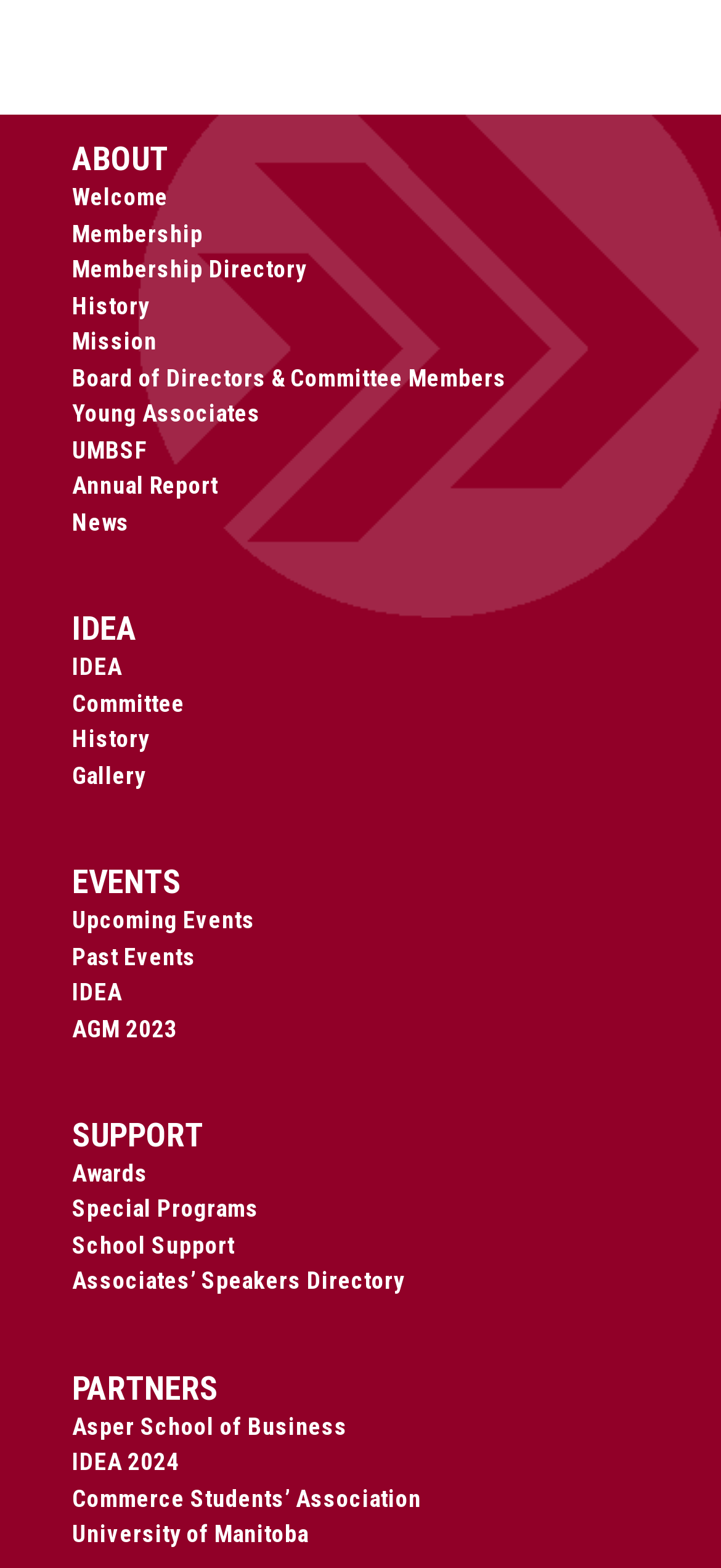Please locate the clickable area by providing the bounding box coordinates to follow this instruction: "Click on the About link".

[0.1, 0.117, 0.233, 0.135]